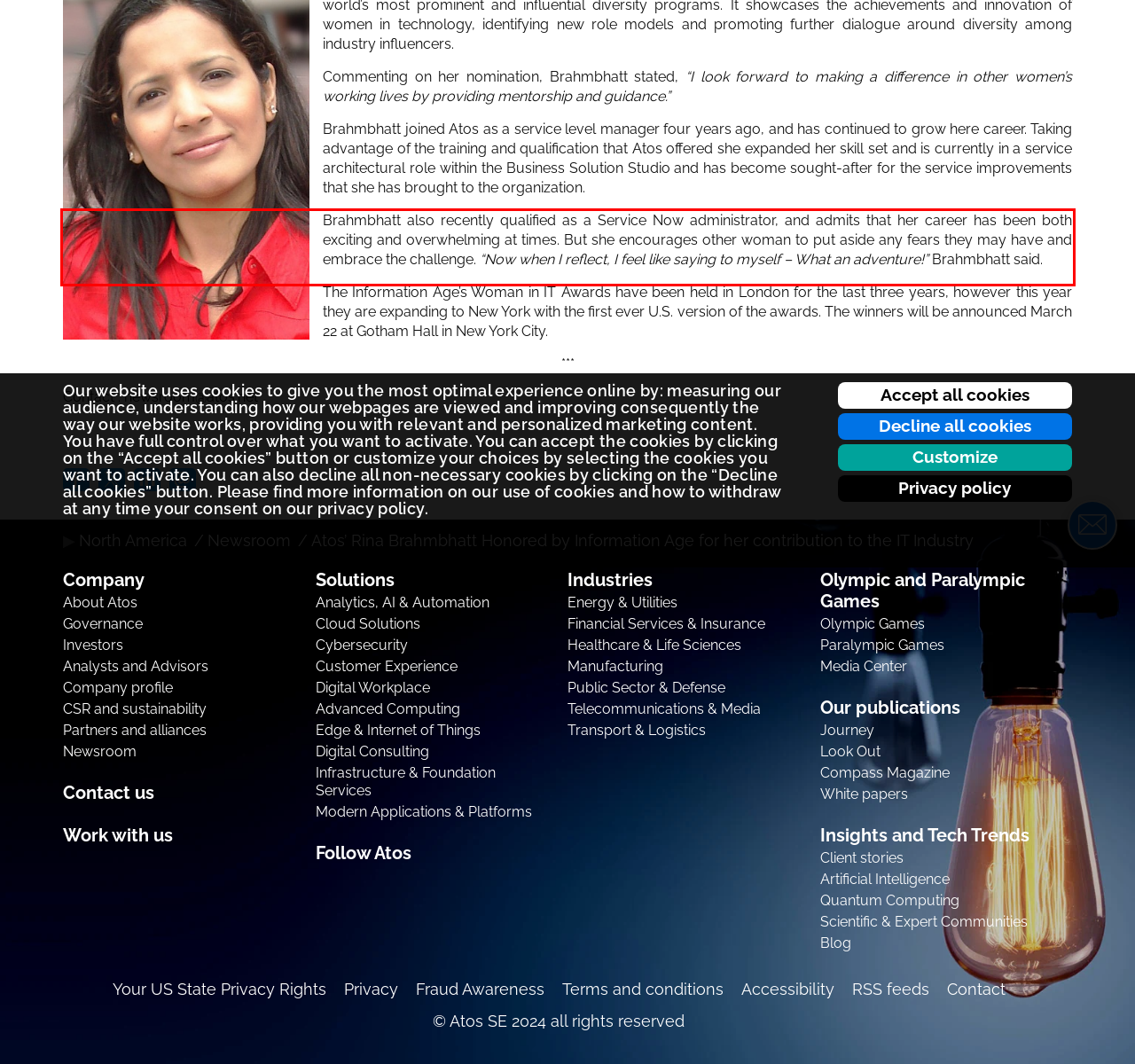Perform OCR on the text inside the red-bordered box in the provided screenshot and output the content.

Brahmbhatt also recently qualified as a Service Now administrator, and admits that her career has been both exciting and overwhelming at times. But she encourages other woman to put aside any fears they may have and embrace the challenge. “Now when I reflect, I feel like saying to myself – What an adventure!” Brahmbhatt said.